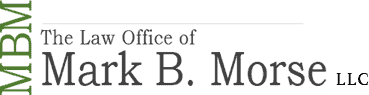Describe the scene depicted in the image with great detail.

The image features the logo of "The Law Office of Mark B. Morse LLC," prominently displaying the firm's name in a modern, professional font. The initials "MBM" are artistically integrated into the design, reflecting a clean and sophisticated aesthetic that conveys trust and expertise in legal matters. This law office specializes in personal injury cases, indicating a commitment to providing legal assistance and advocacy for clients facing challenges related to injuries and disabilities. The branding suggests a focus on client support and legal rights under various circumstances, including those related to disability and retirement benefits under ERISA.